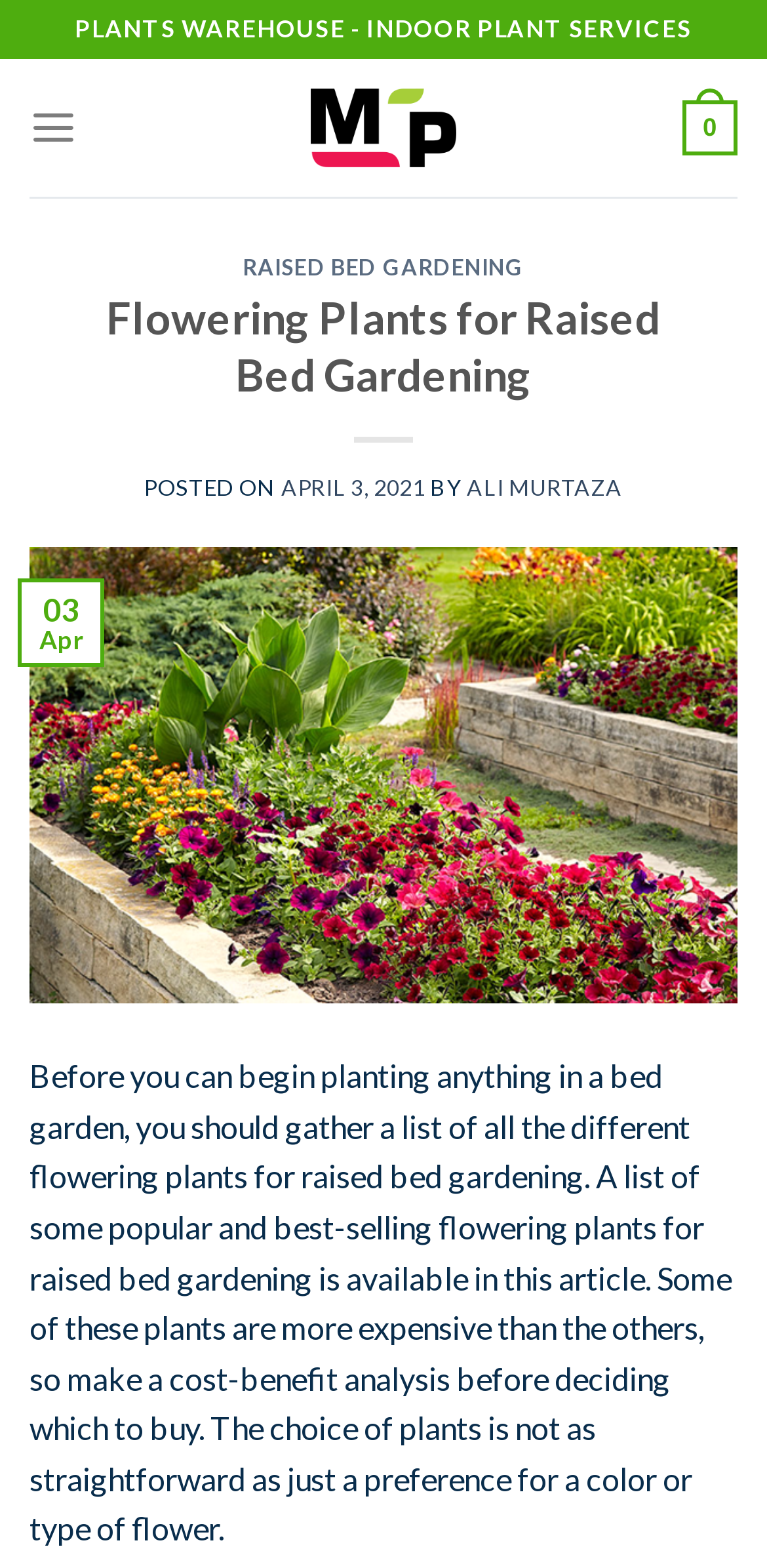Who wrote the article?
Analyze the image and deliver a detailed answer to the question.

The author of the article is mentioned below the heading, where it says 'BY ALI MURTAZA'.